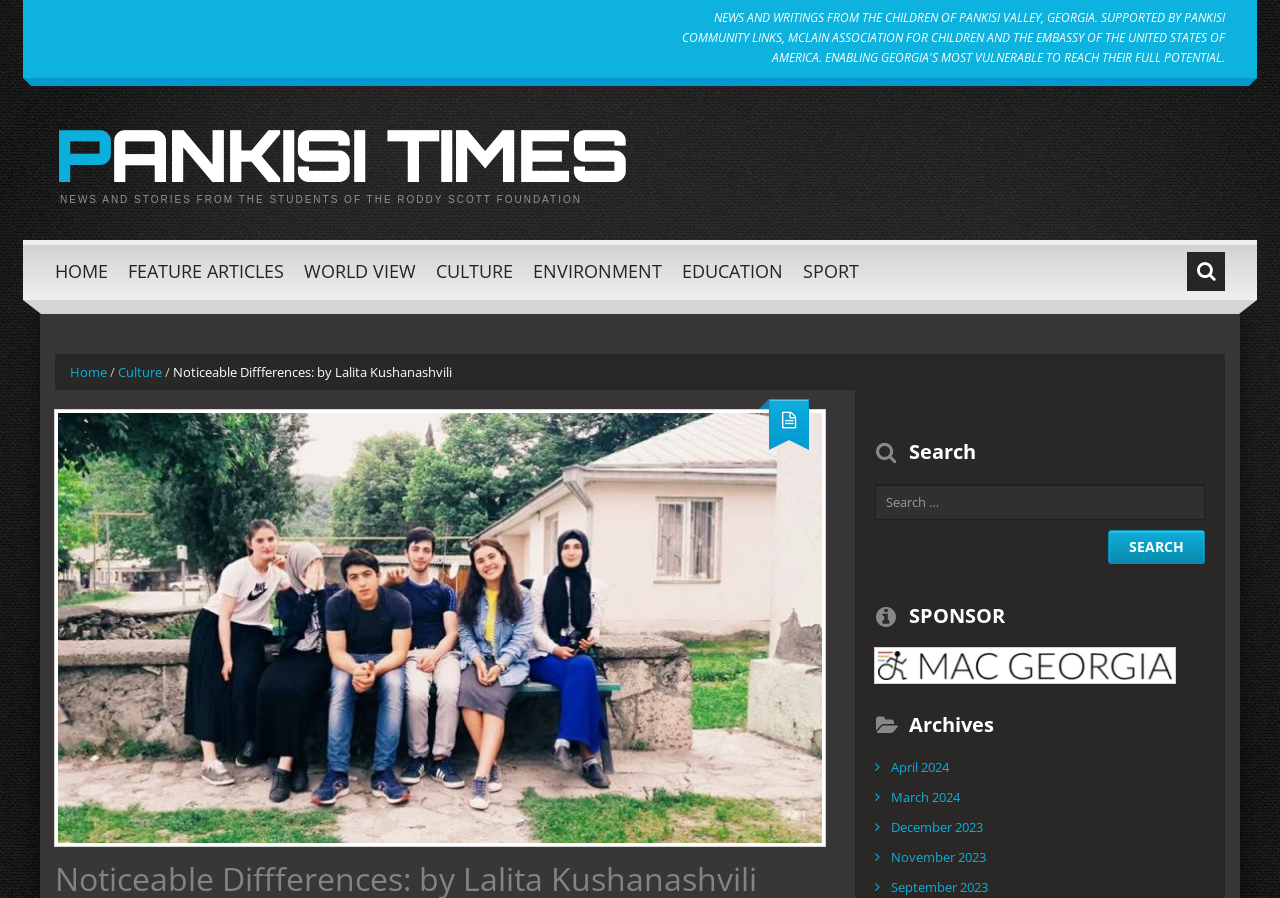Please identify the bounding box coordinates of the clickable area that will allow you to execute the instruction: "Visit the About Us page".

None